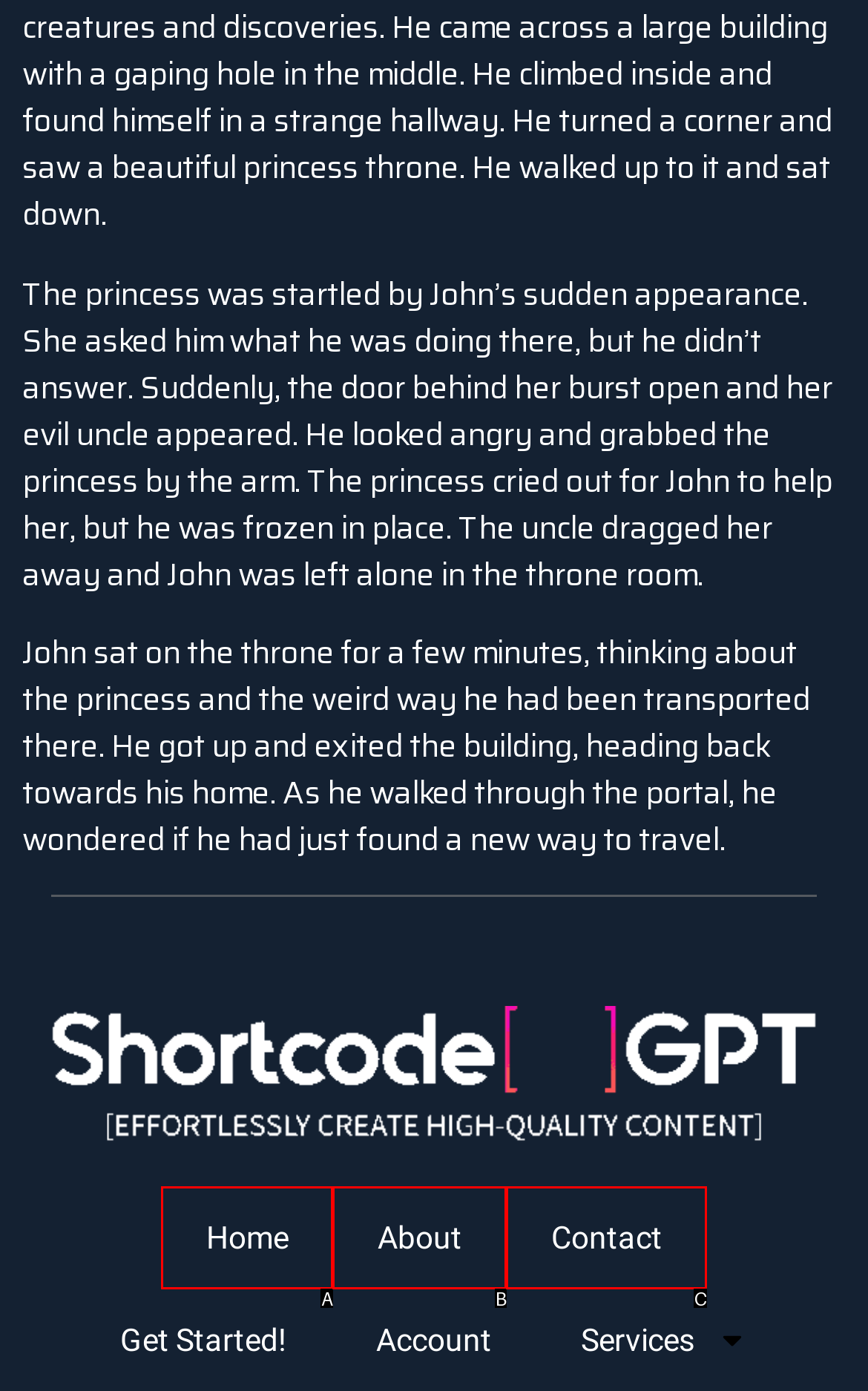Match the description: Contact to the appropriate HTML element. Respond with the letter of your selected option.

C